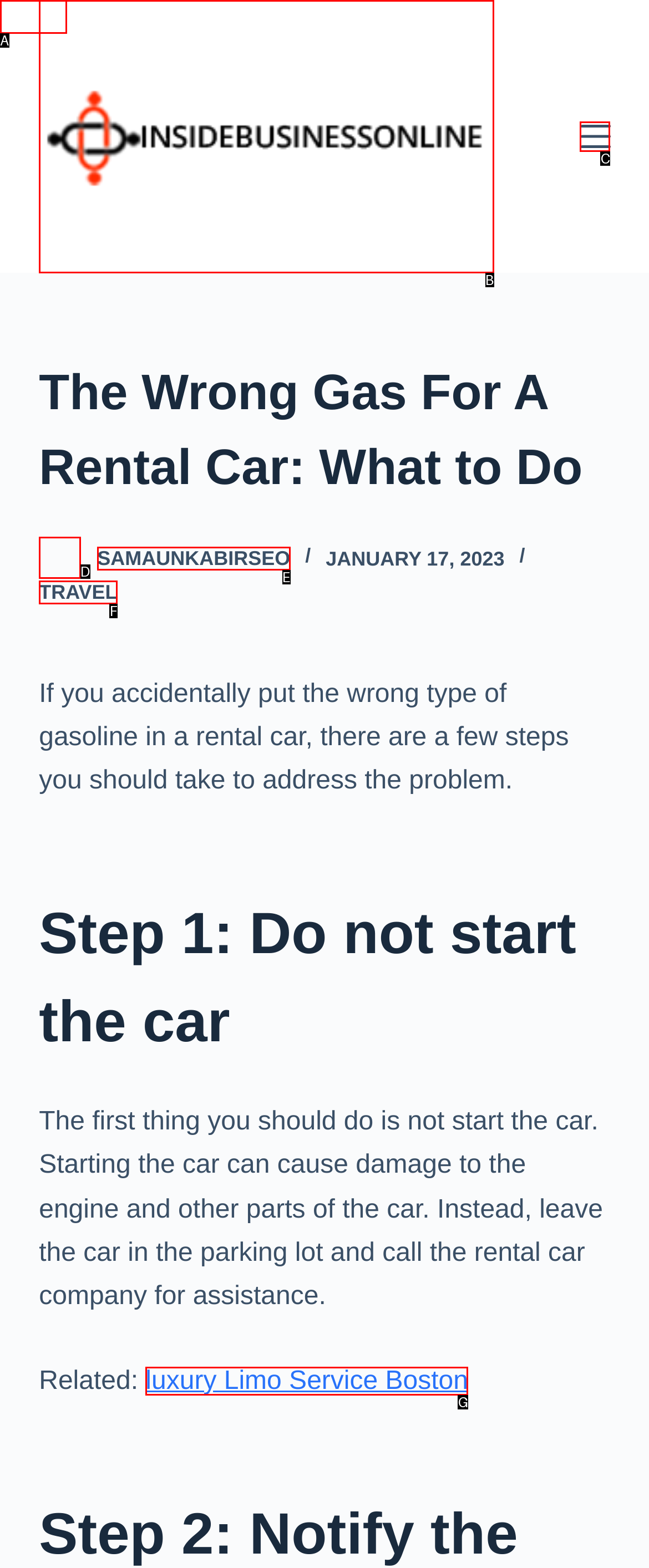Identify the letter that best matches this UI element description: luxury Limo Service Boston
Answer with the letter from the given options.

G